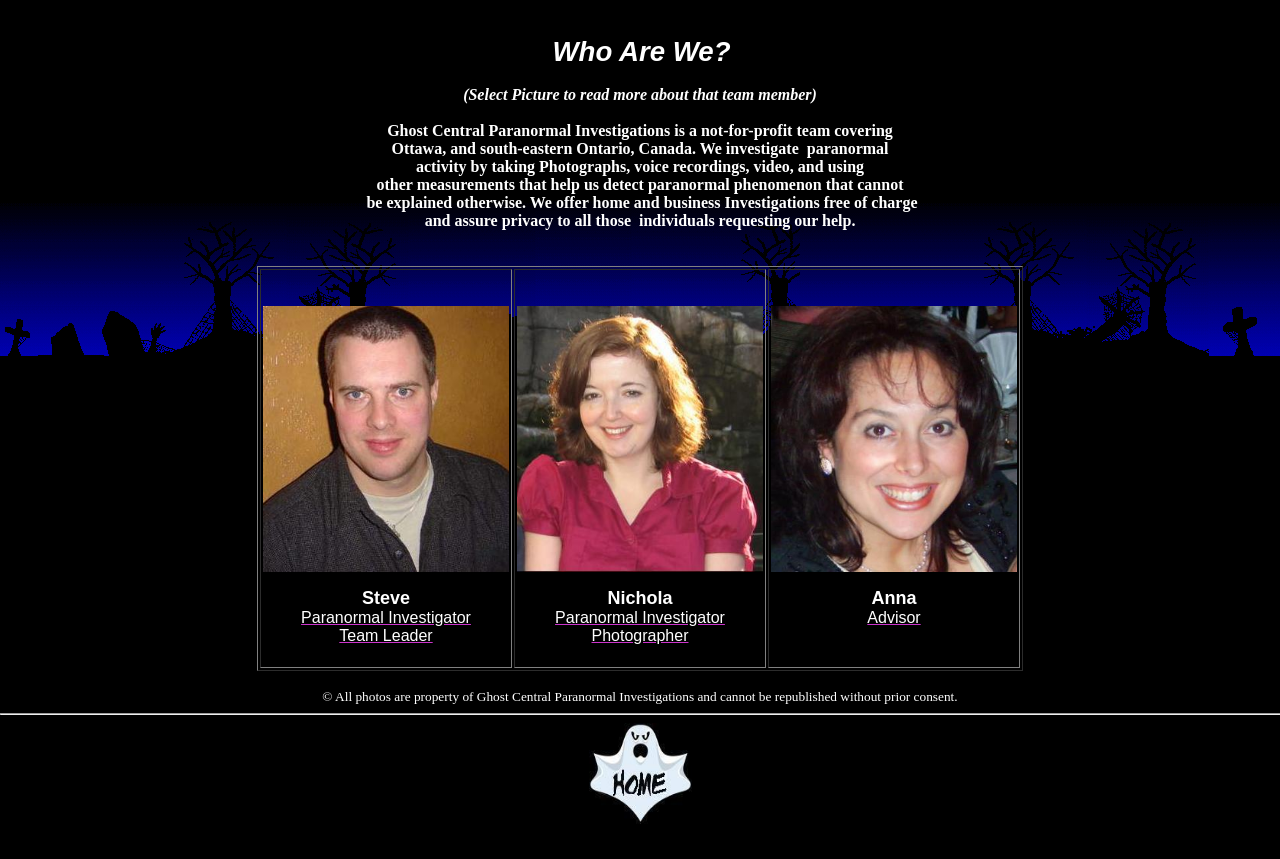Respond to the question with just a single word or phrase: 
What is Nichola's role in the team?

Paranormal Investigator Photographer